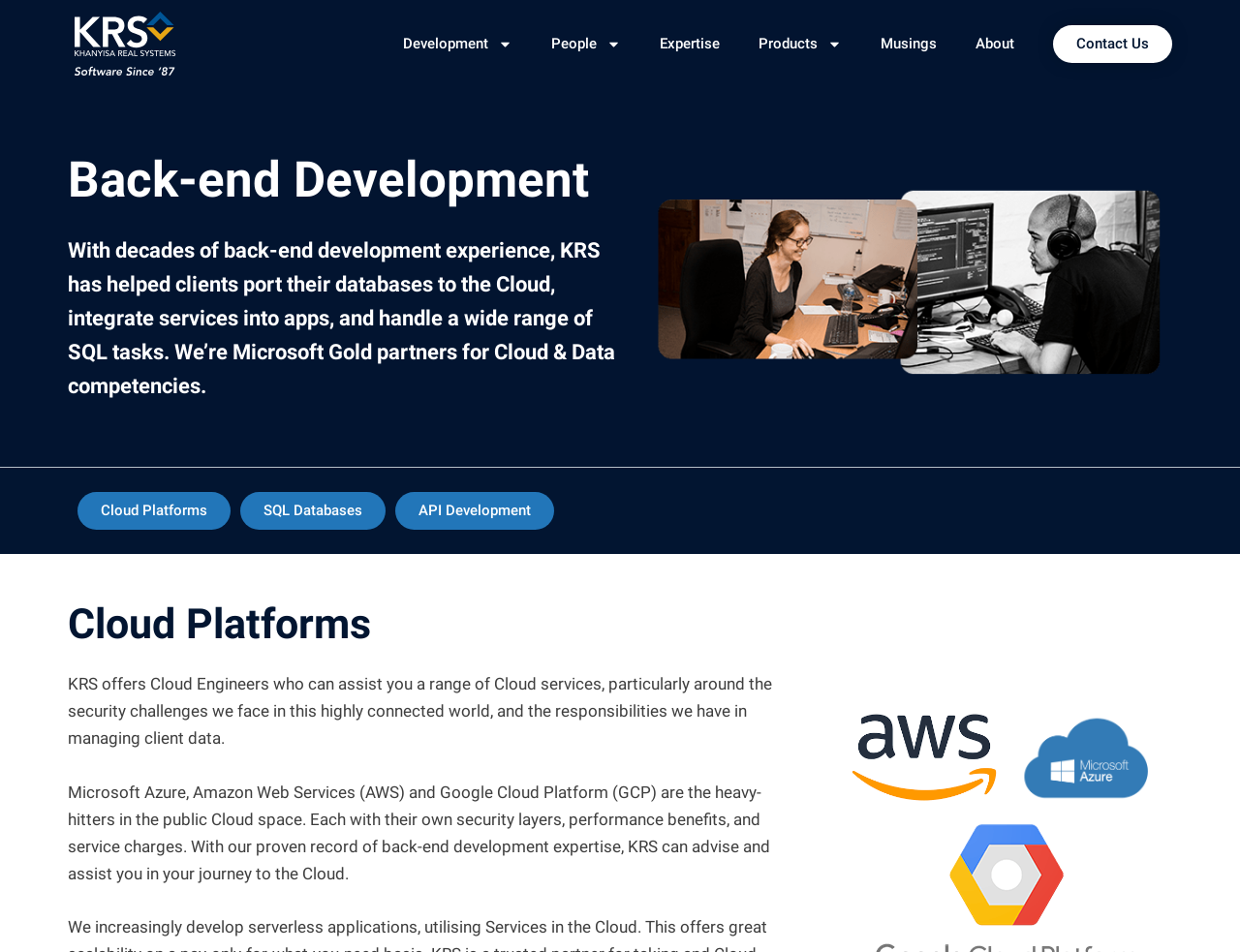Using the information from the screenshot, answer the following question thoroughly:
What is the company's name?

The company's name is KRS, which is mentioned in the logo at the top left corner of the webpage, and also in the text 'KRS has helped clients port their databases to the Cloud...'.